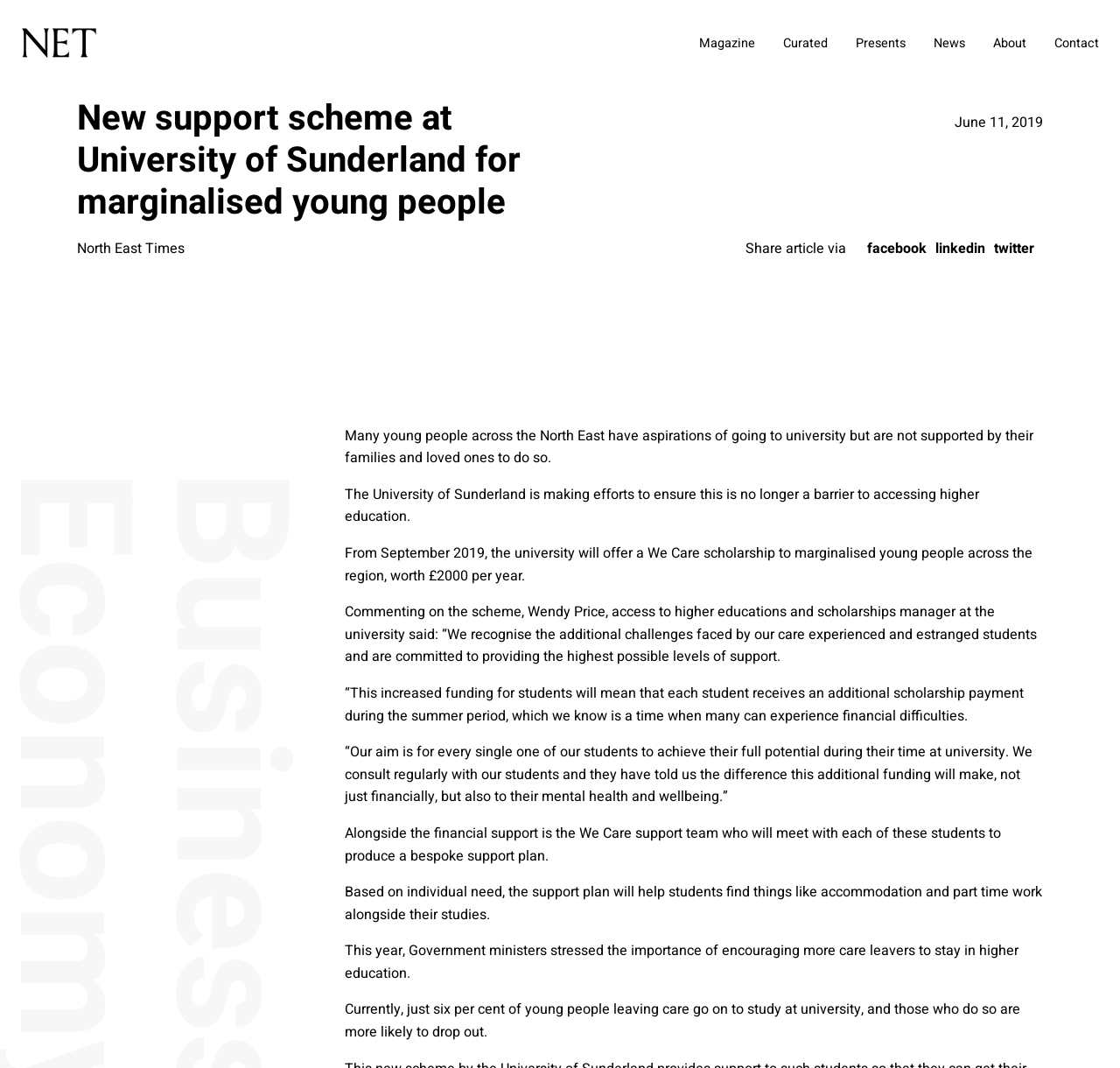What percentage of care leavers go on to study at university?
Please answer the question with a single word or phrase, referencing the image.

Six per cent